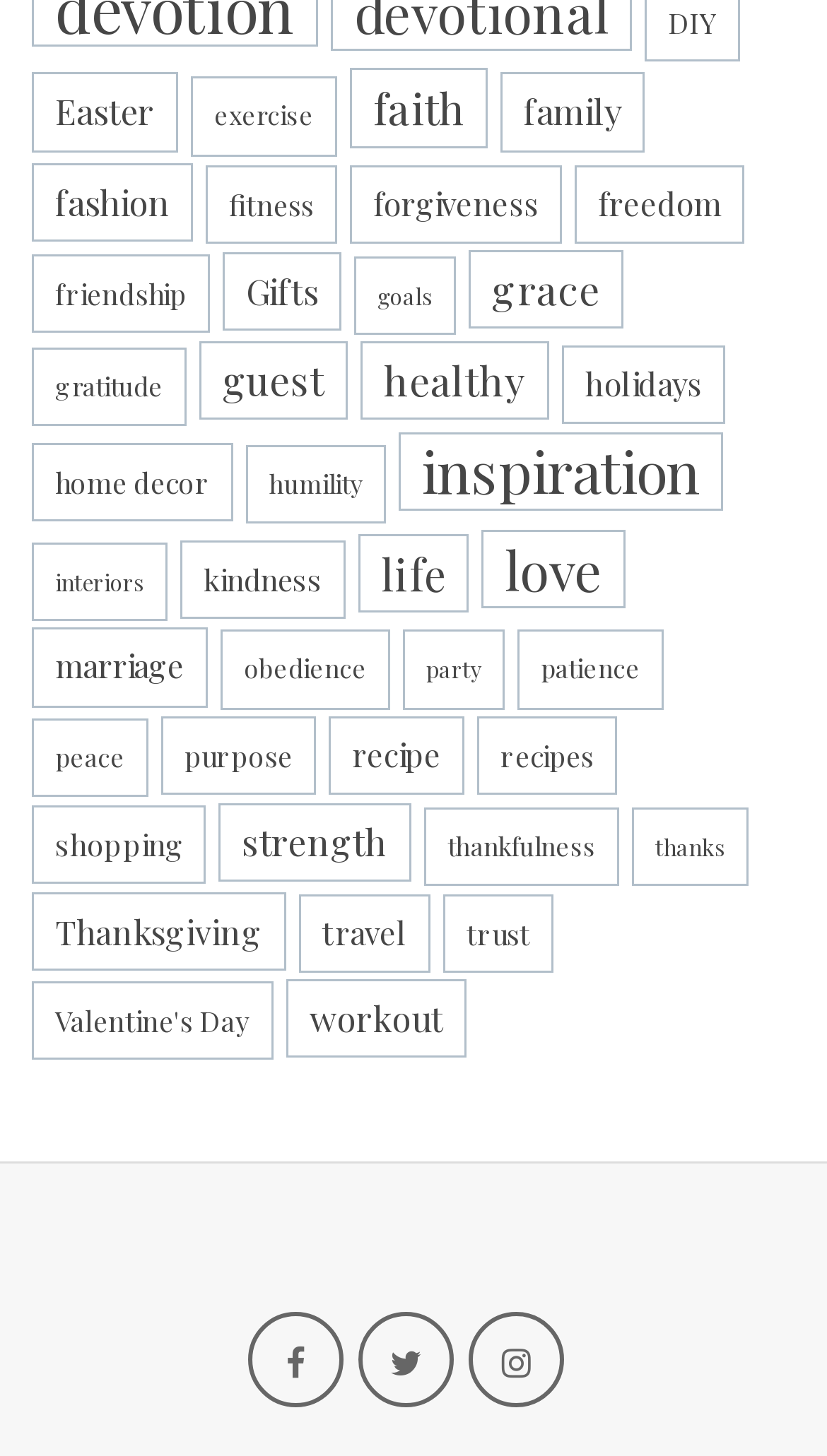From the webpage screenshot, predict the bounding box coordinates (top-left x, top-left y, bottom-right x, bottom-right y) for the UI element described here: faith

[0.423, 0.047, 0.59, 0.101]